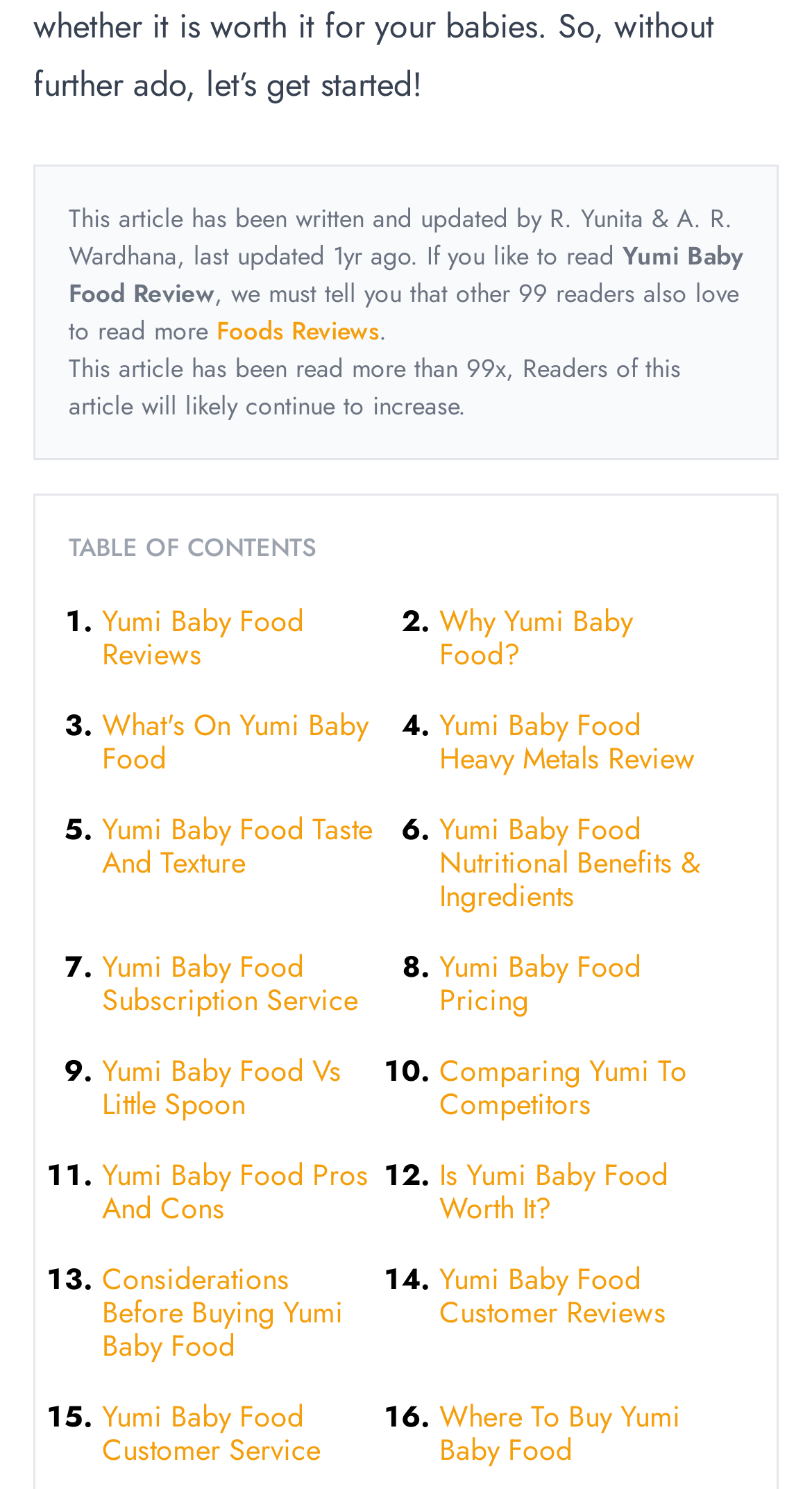Respond with a single word or phrase:
How many sections are in the table of contents?

16